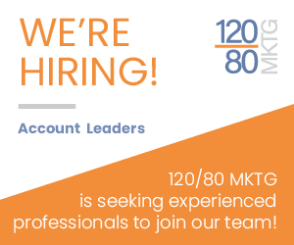What type of professionals is the company seeking?
Please answer the question with as much detail as possible using the screenshot.

The lower section of the image reads, '120/80 MKTG is seeking experienced professionals to join our team!', which indicates that the company is looking for skilled individuals for their dynamic work environment.